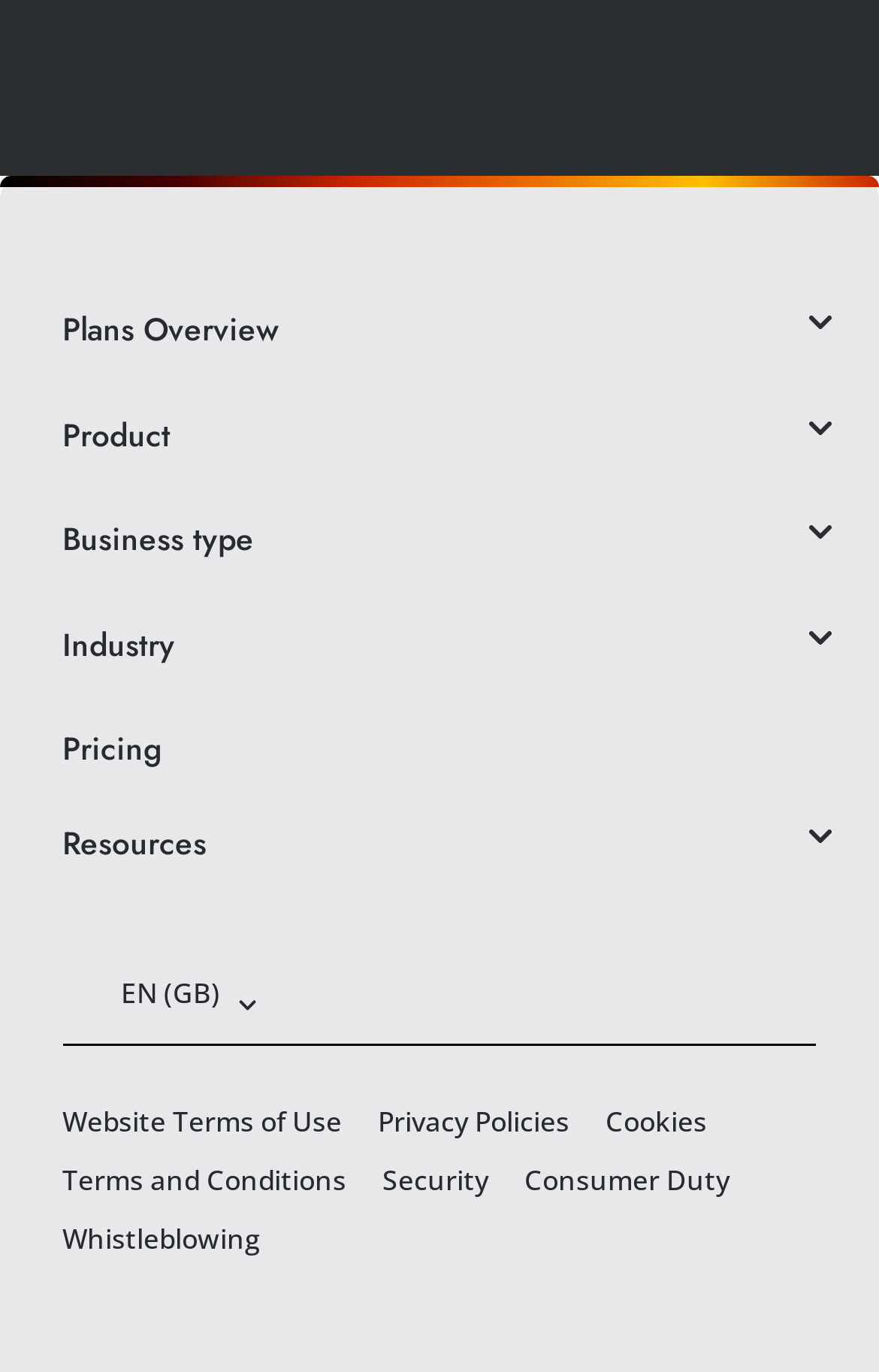Please find the bounding box for the UI element described by: "Website Terms of Use".

[0.071, 0.803, 0.389, 0.833]